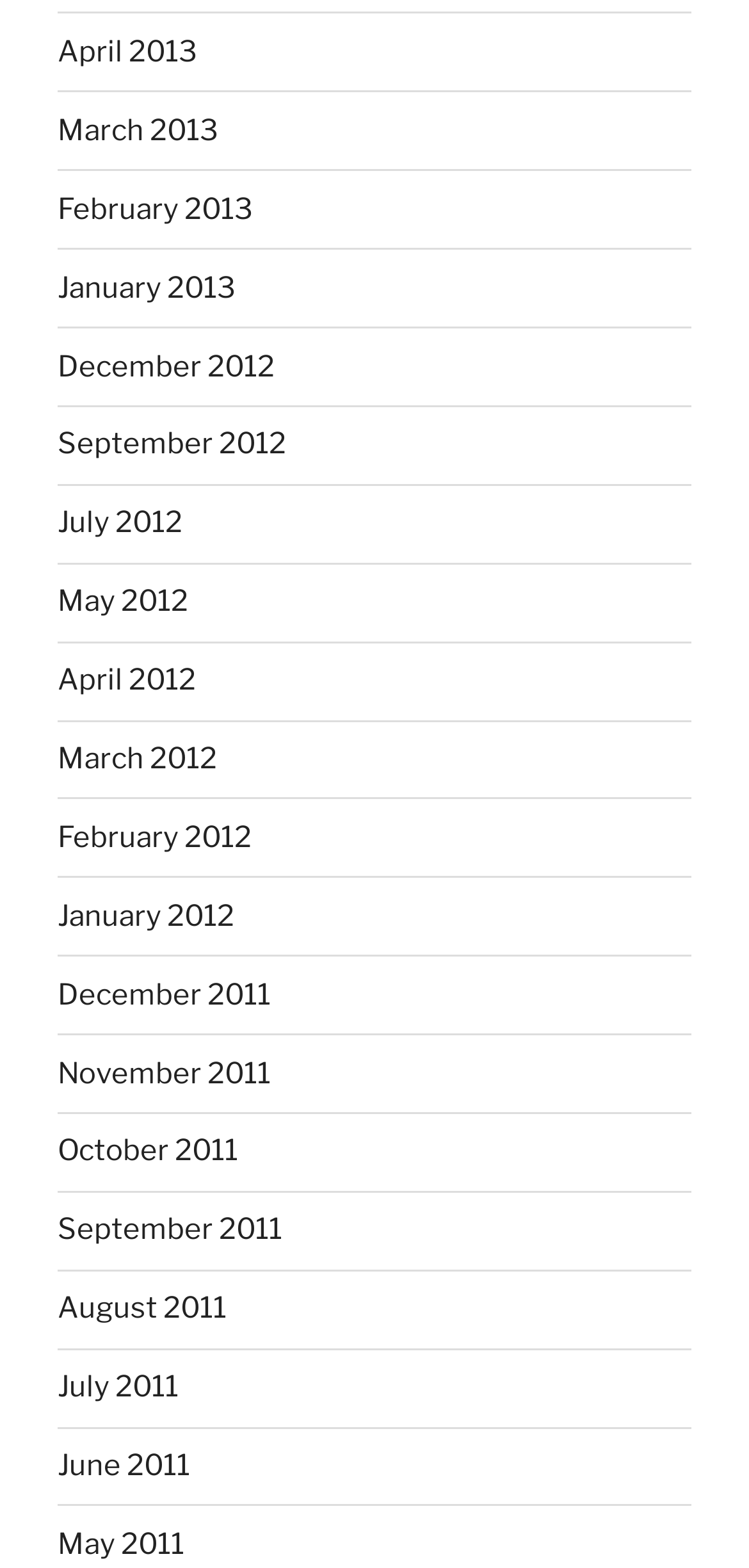What is the earliest month listed?
Please answer the question with as much detail as possible using the screenshot.

By examining the list of links, I found that the earliest month listed is December 2011, which is located at the bottom of the list.